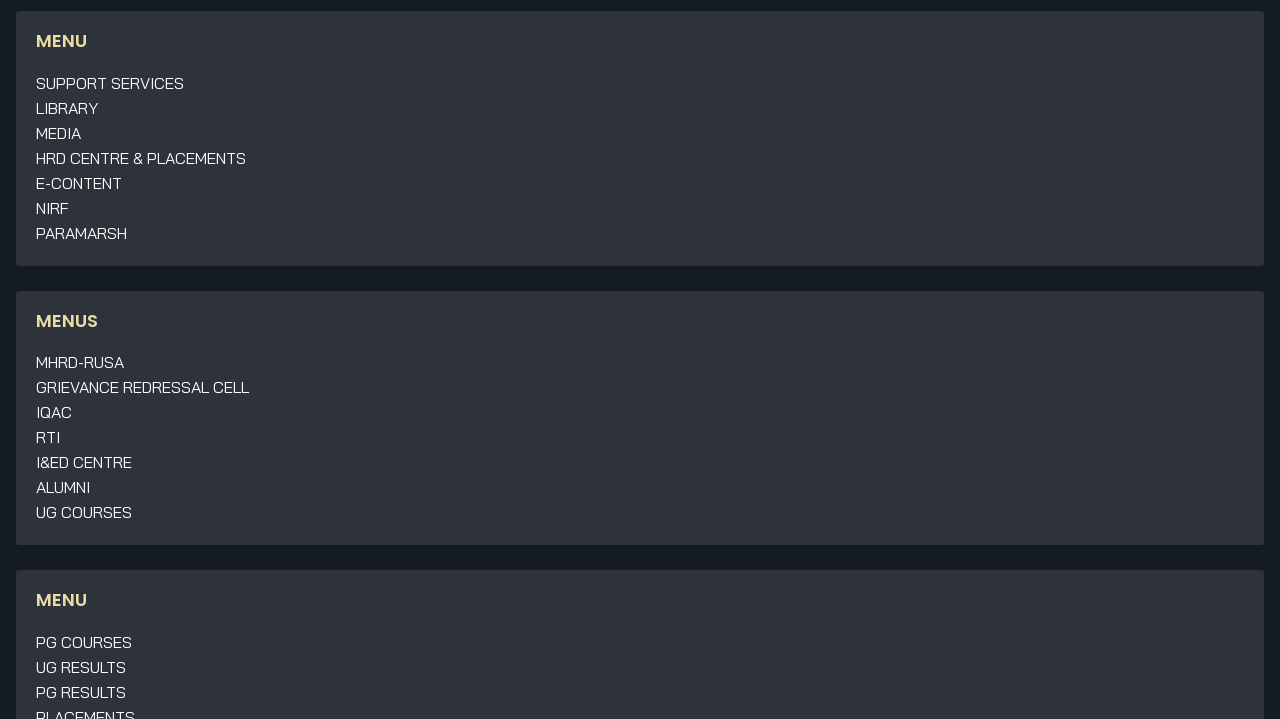Can you provide the bounding box coordinates for the element that should be clicked to implement the instruction: "Go to LIBRARY"?

[0.028, 0.136, 0.077, 0.163]